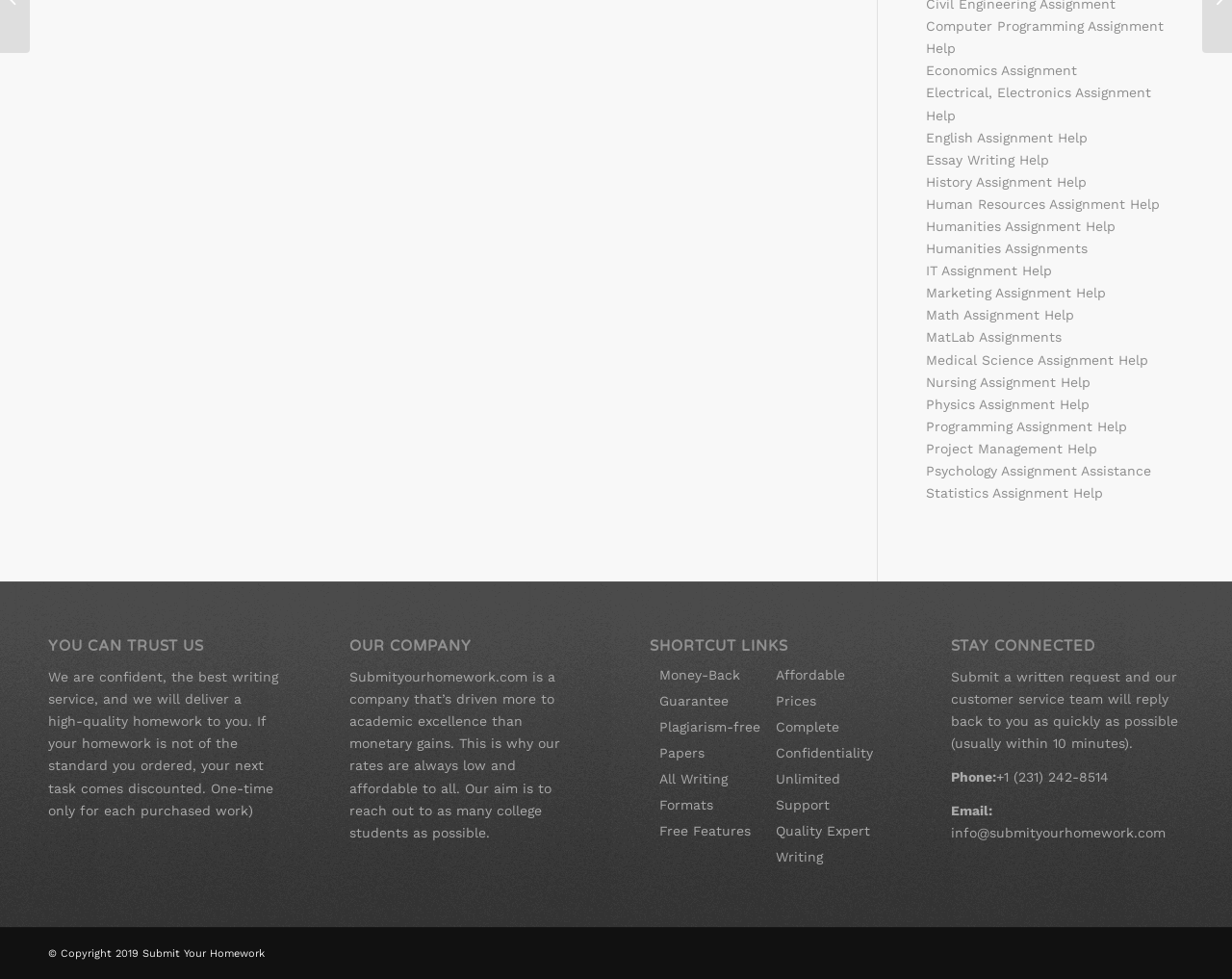Bounding box coordinates are specified in the format (top-left x, top-left y, bottom-right x, bottom-right y). All values are floating point numbers bounded between 0 and 1. Please provide the bounding box coordinate of the region this sentence describes: Unlimited Support

[0.63, 0.788, 0.682, 0.83]